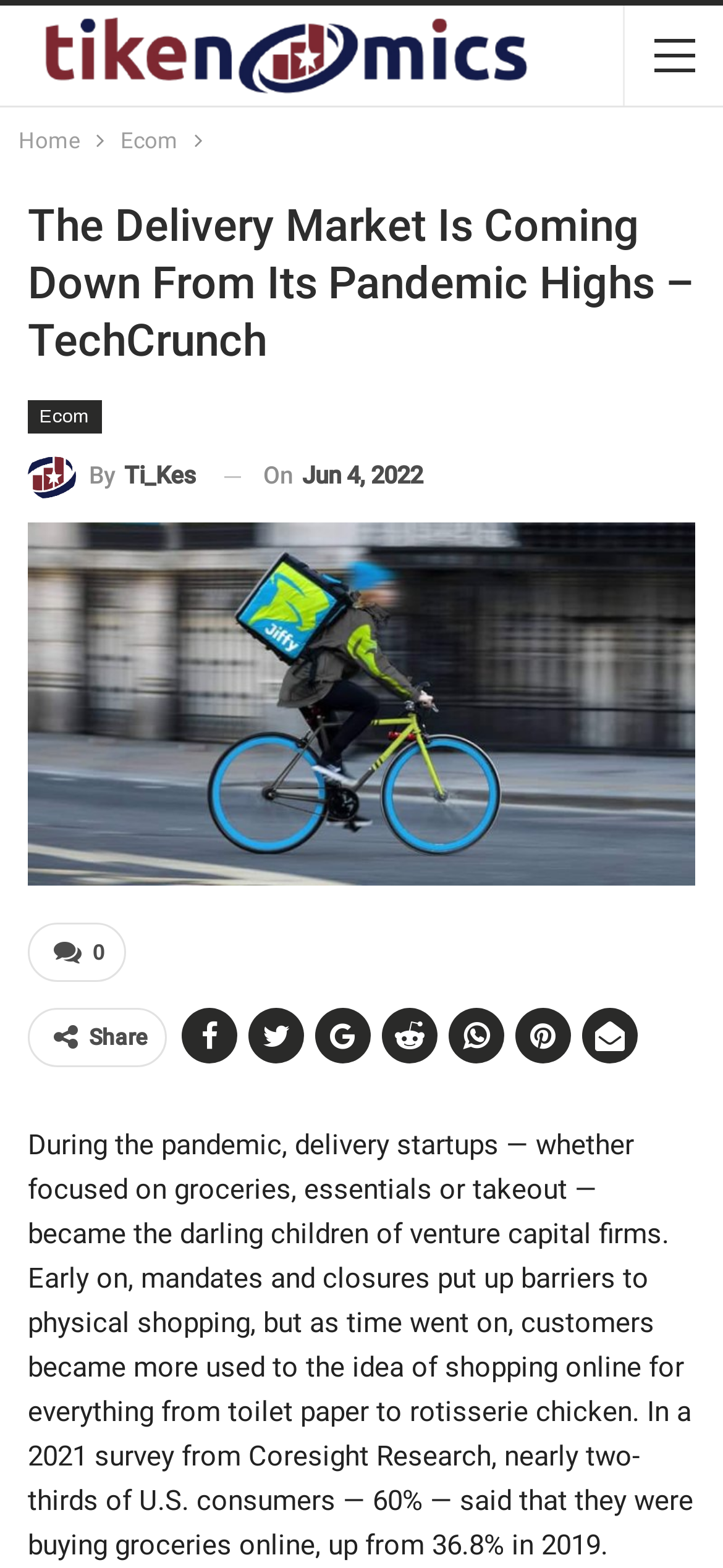Extract the main title from the webpage.

The Delivery Market Is Coming Down From Its Pandemic Highs – TechCrunch